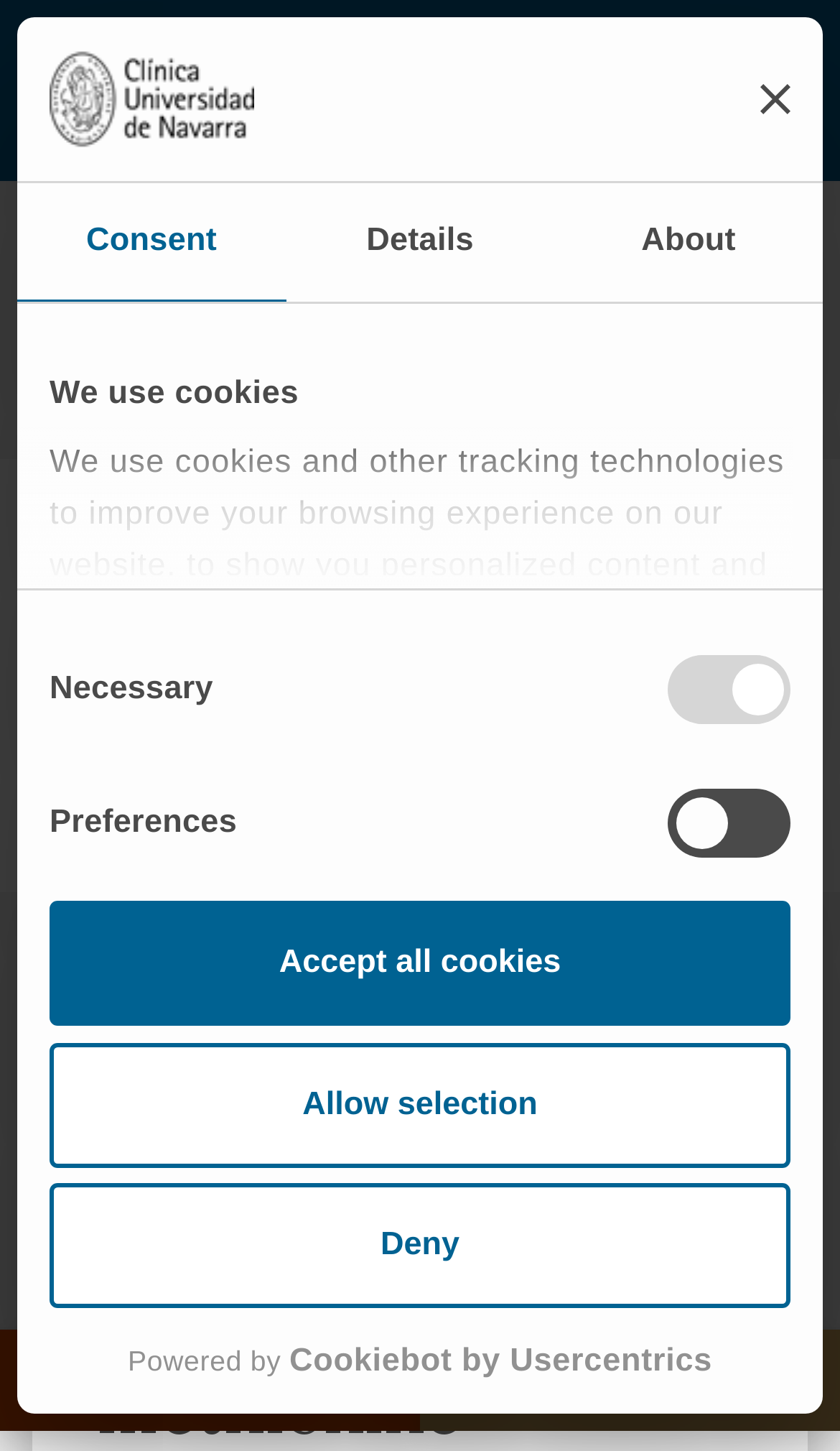Locate the bounding box coordinates of the area to click to fulfill this instruction: "View the Scientific publications page". The bounding box should be presented as four float numbers between 0 and 1, in the order [left, top, right, bottom].

[0.518, 0.162, 0.828, 0.186]